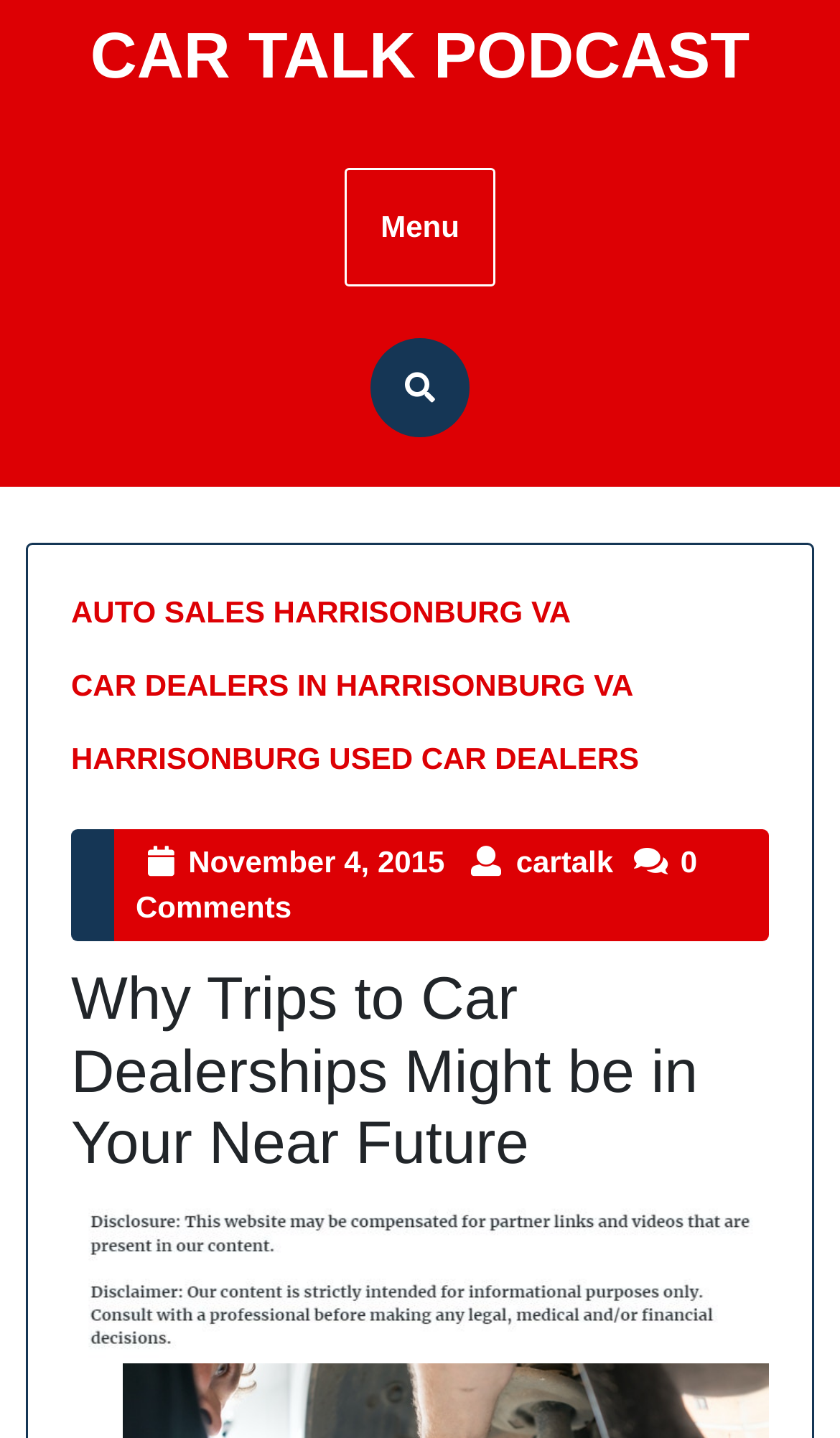Identify the bounding box coordinates for the UI element described as follows: "Menu". Ensure the coordinates are four float numbers between 0 and 1, formatted as [left, top, right, bottom].

[0.41, 0.116, 0.59, 0.198]